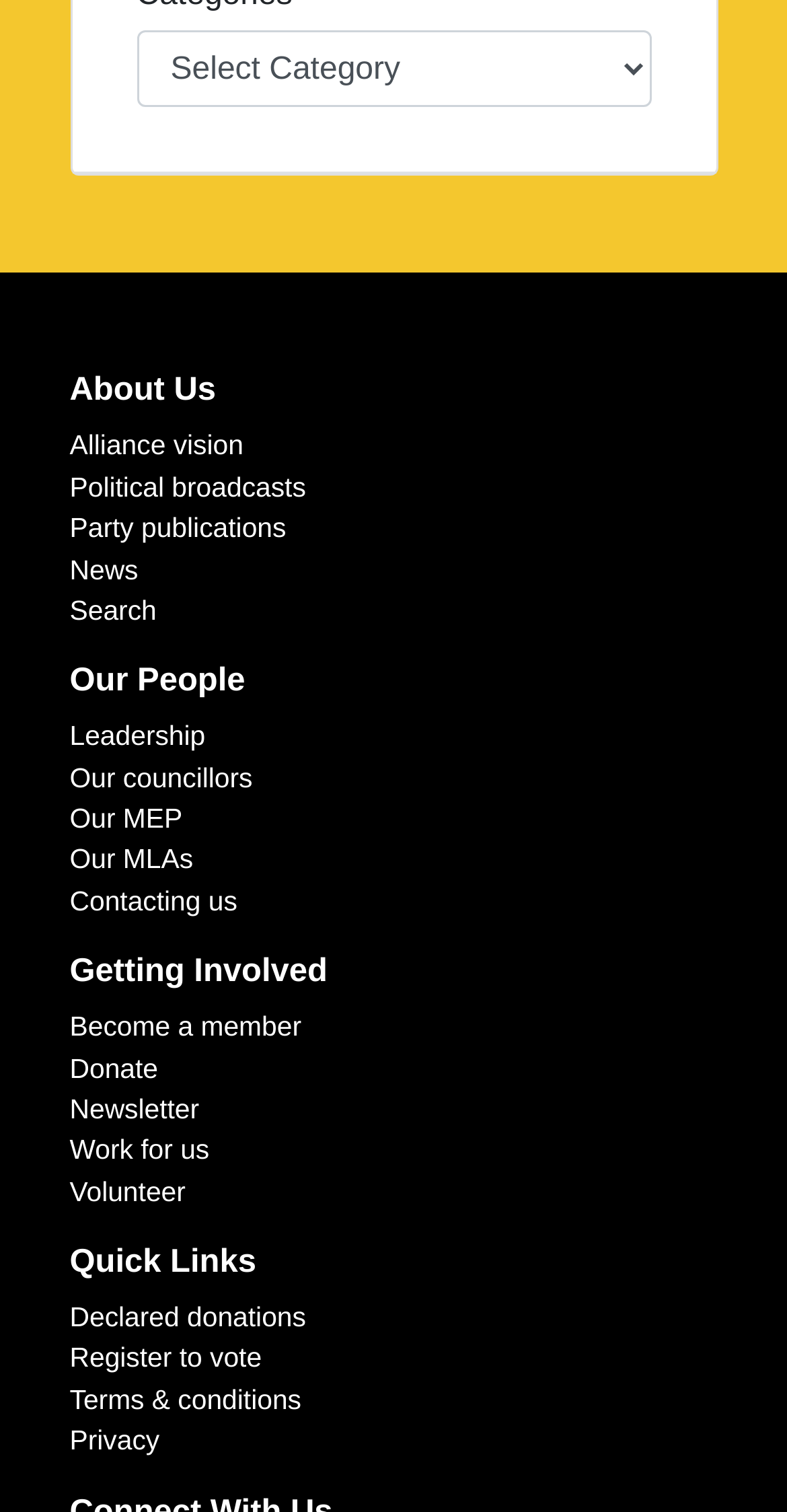Give a one-word or short-phrase answer to the following question: 
What is the first category in the combobox?

Categories